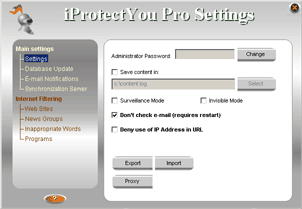What is the function of the 'Save Content In' dropdown menu?
Using the picture, provide a one-word or short phrase answer.

To select log storage location